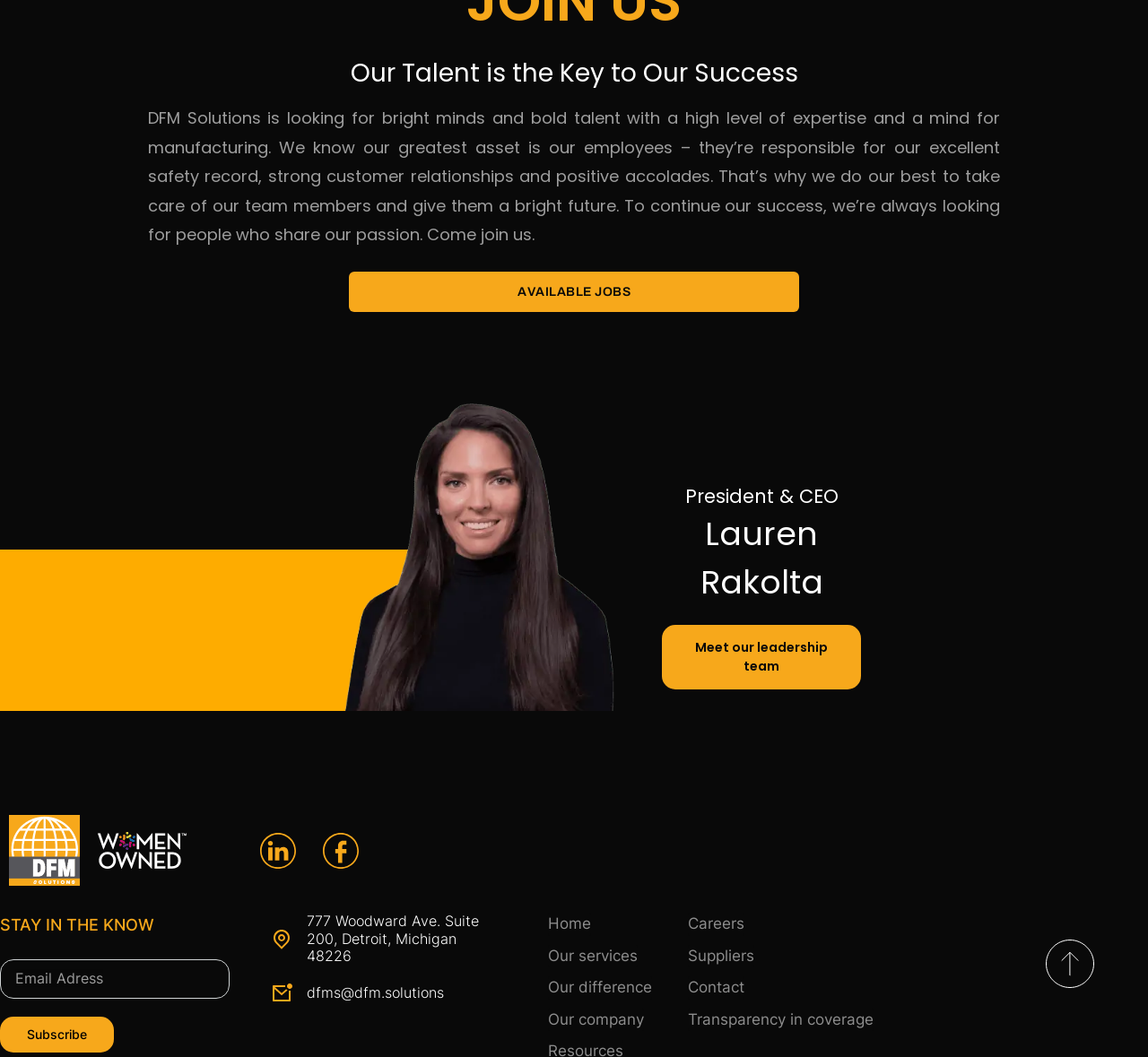Give the bounding box coordinates for this UI element: "Our company". The coordinates should be four float numbers between 0 and 1, arranged as [left, top, right, bottom].

[0.478, 0.954, 0.561, 0.976]